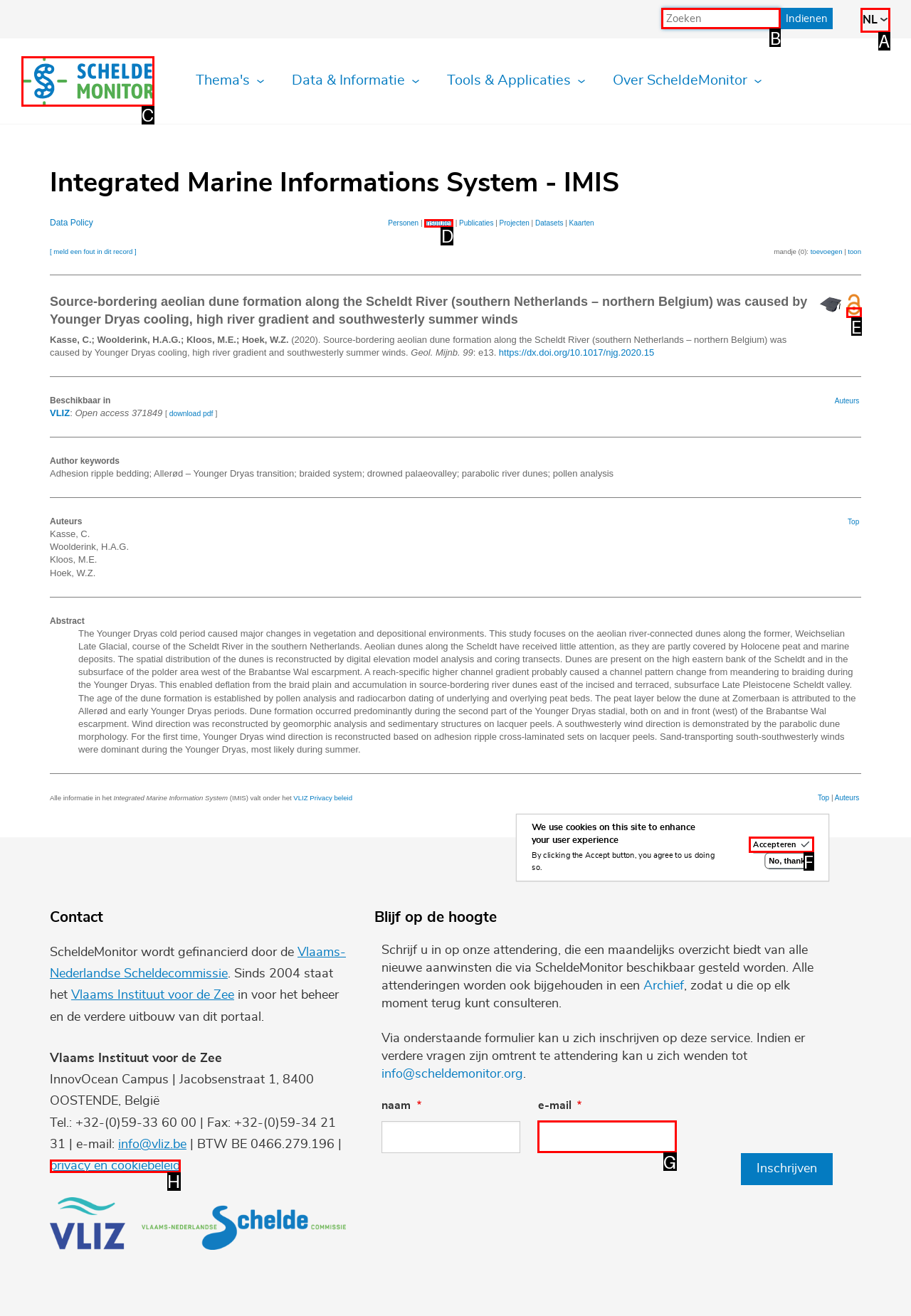Specify which UI element should be clicked to accomplish the task: Enter text in the search box. Answer with the letter of the correct choice.

B